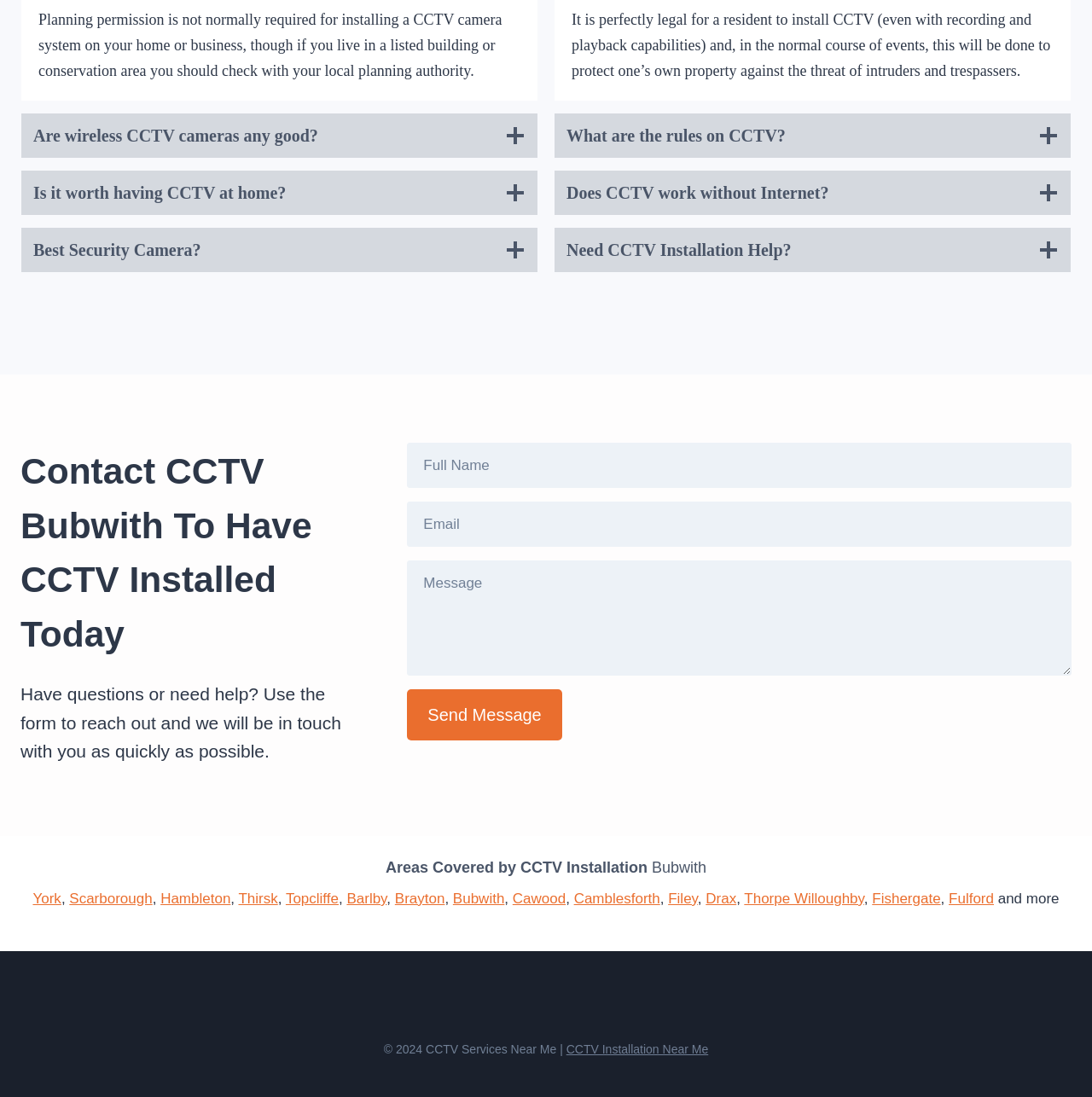How can I contact CCTV Bubwith?
We need a detailed and meticulous answer to the question.

The webpage provides a form that can be used to reach out to CCTV Bubwith, and they will be in touch as quickly as possible.